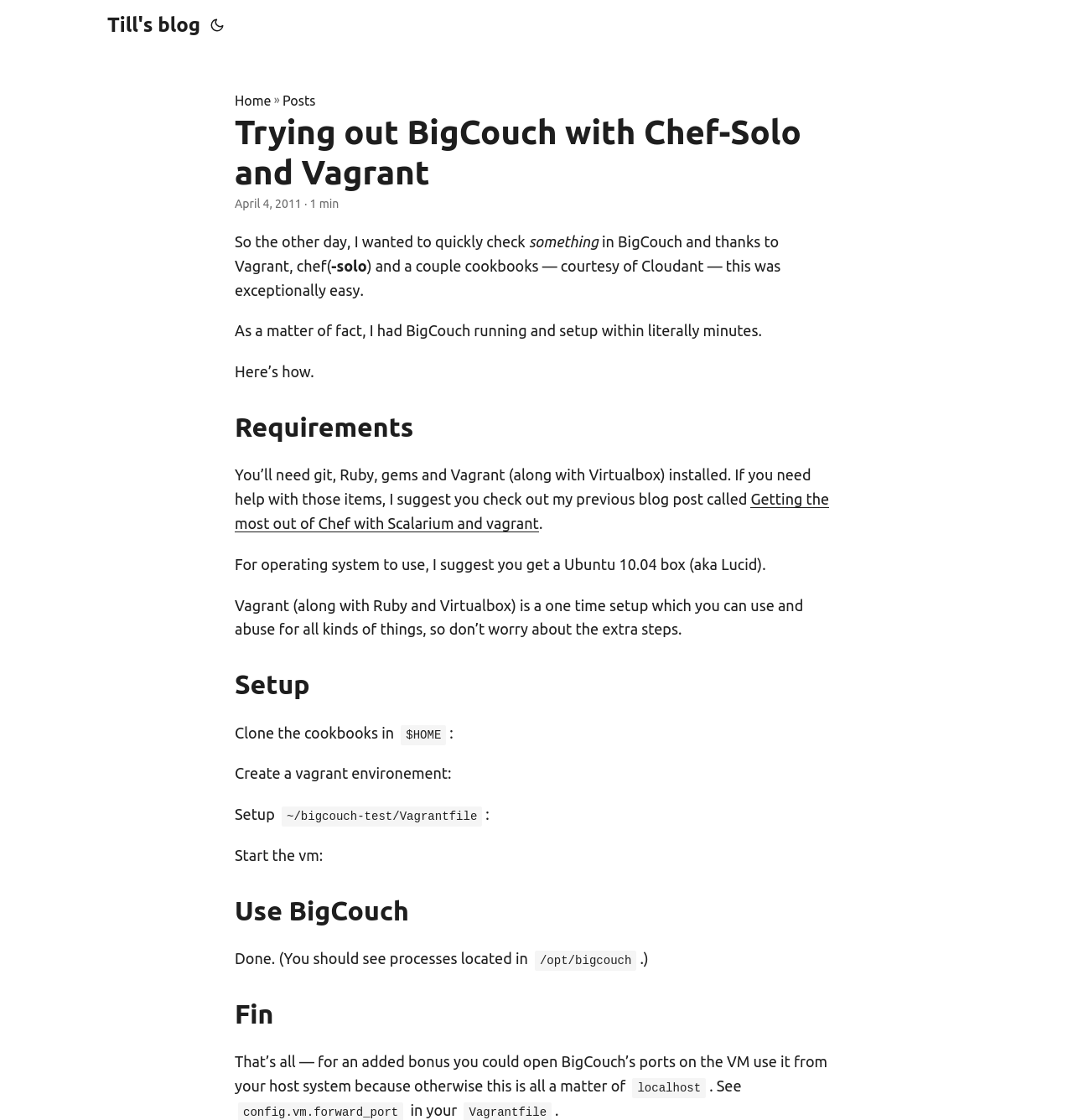What is the alternative to using localhost?
Look at the image and provide a short answer using one word or a phrase.

opening BigCouch's ports on the VM